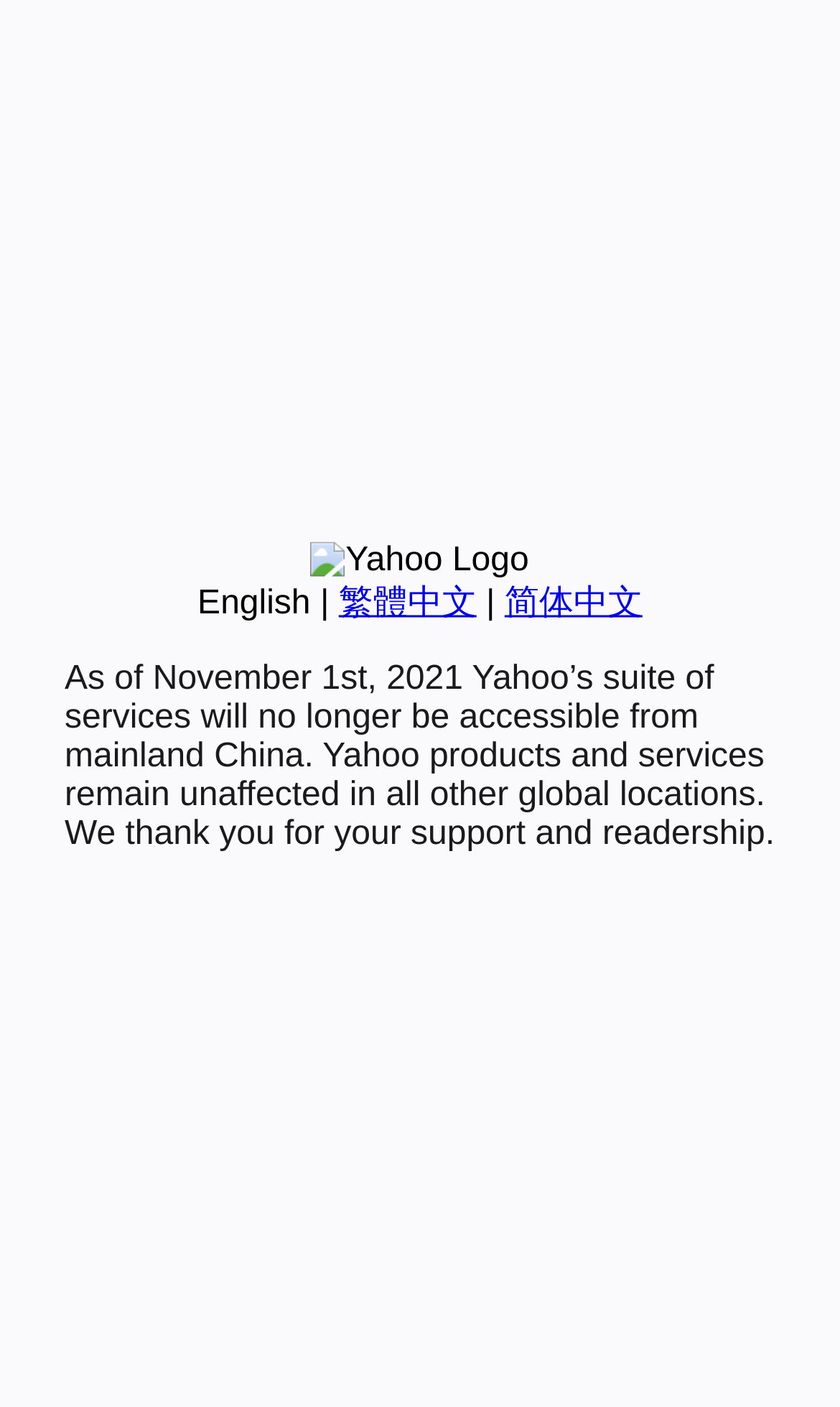Provide the bounding box coordinates for the UI element described in this sentence: "简体中文". The coordinates should be four float values between 0 and 1, i.e., [left, top, right, bottom].

[0.601, 0.416, 0.765, 0.442]